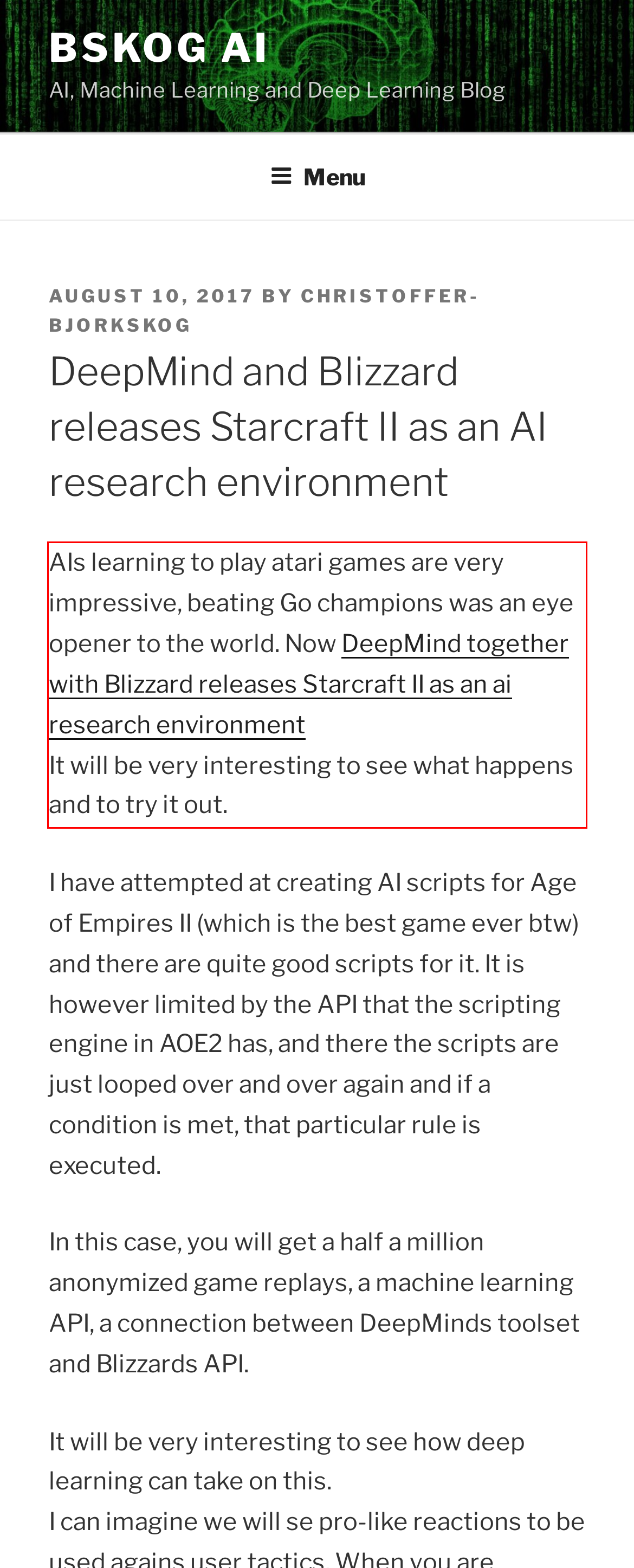You are presented with a screenshot containing a red rectangle. Extract the text found inside this red bounding box.

AIs learning to play atari games are very impressive, beating Go champions was an eye opener to the world. Now DeepMind together with Blizzard releases Starcraft II as an ai research environment It will be very interesting to see what happens and to try it out.